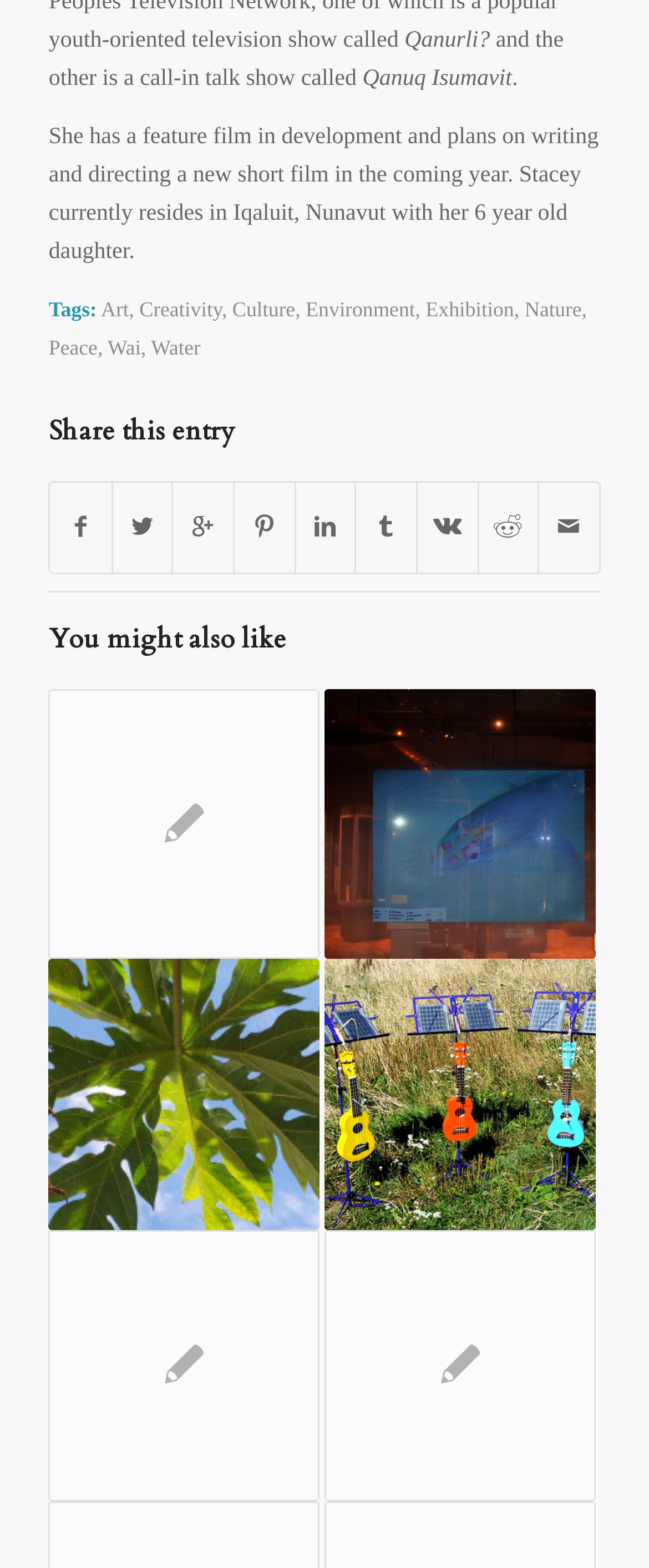Please provide a short answer using a single word or phrase for the question:
What is Stacey's profession?

Filmmaker